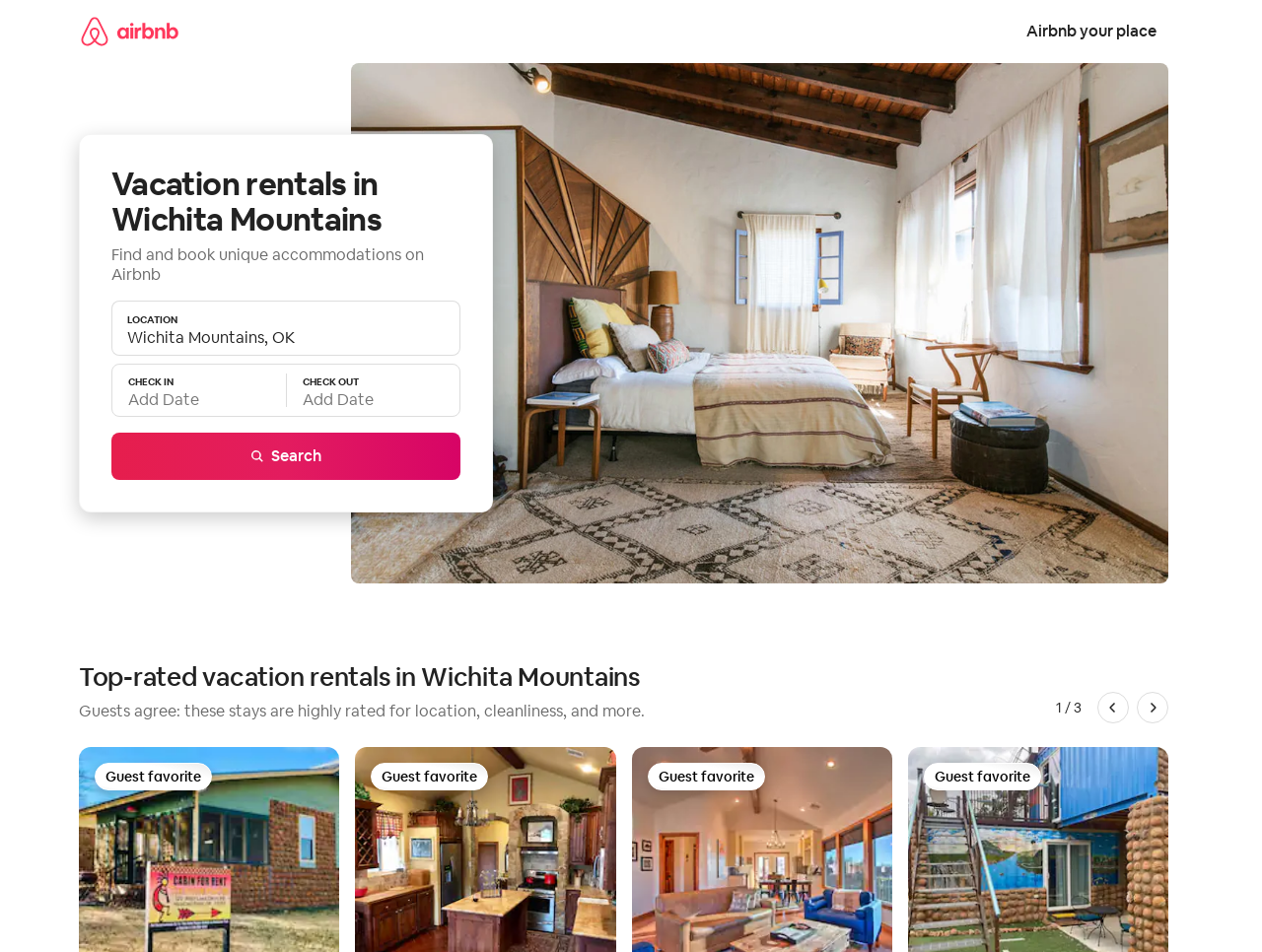Answer the question below in one word or phrase:
What is the label above the location search field?

LOCATION